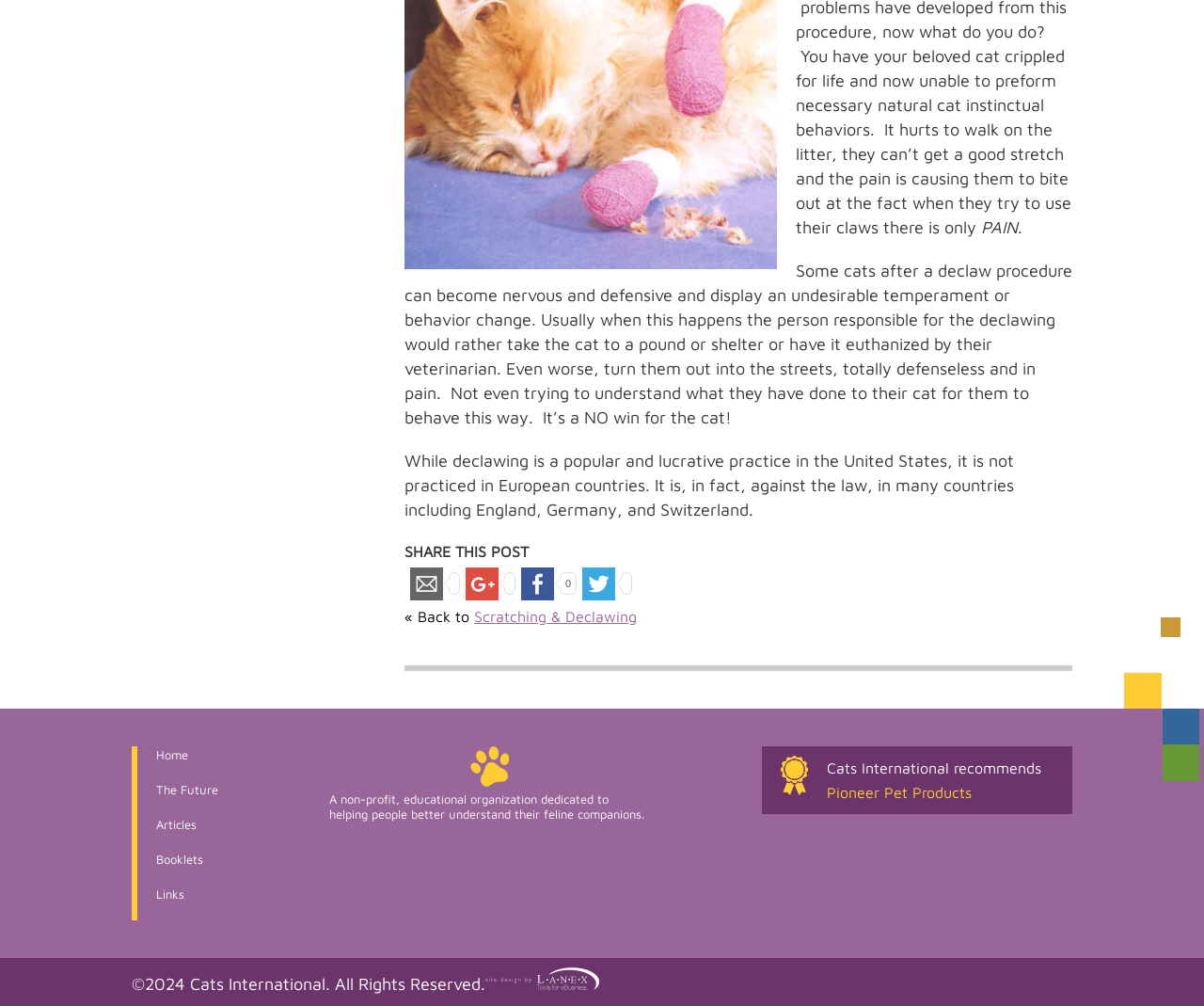What is the theme of the webpage?
Using the information from the image, answer the question thoroughly.

The webpage is dedicated to discussing topics related to cats, including declawing and scratching, and features images of cats and cat-related logos, indicating that the theme of the webpage is cats.